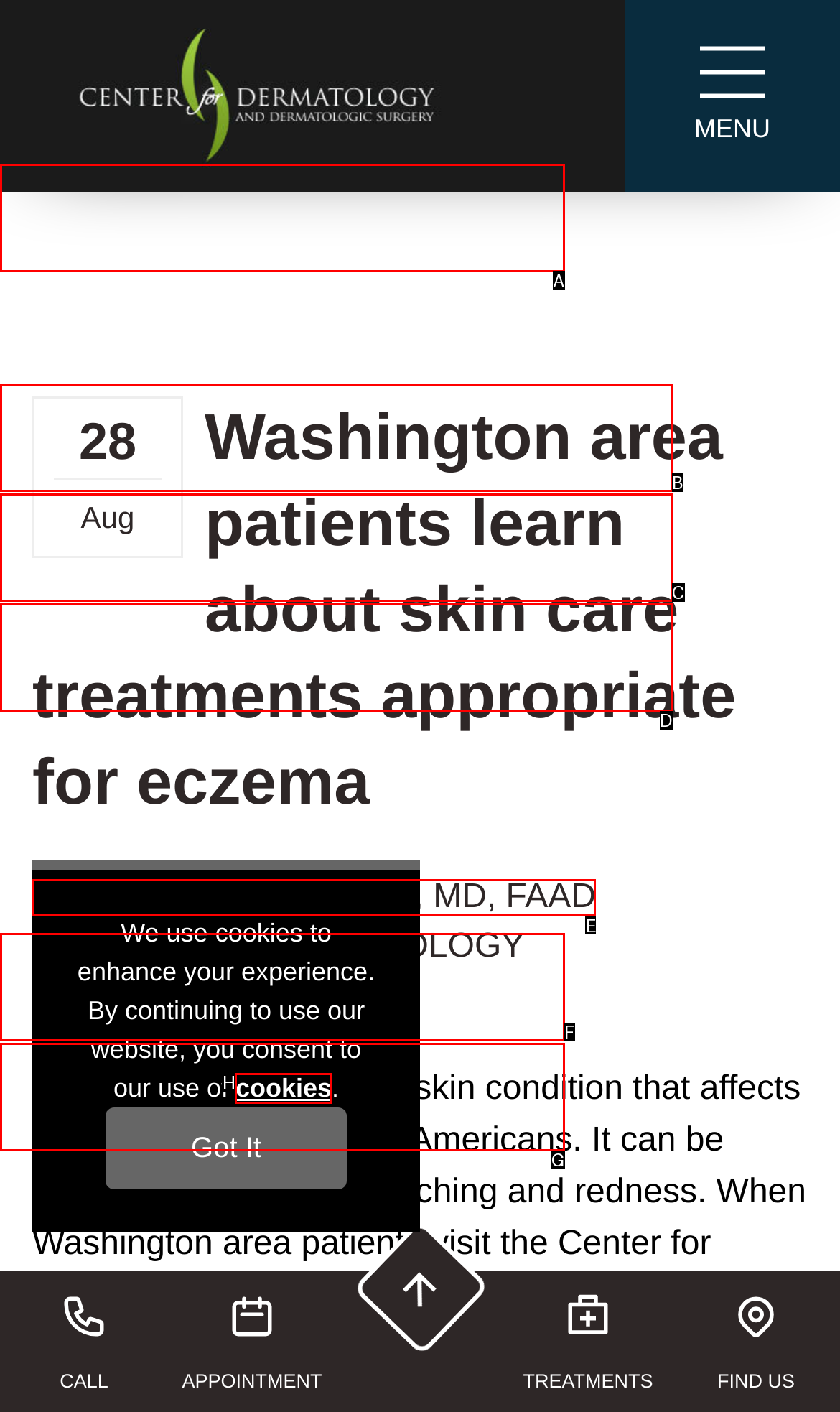Which option should be clicked to complete this task: Visit the webpage of Dr. Cheryl Burgess
Reply with the letter of the correct choice from the given choices.

E